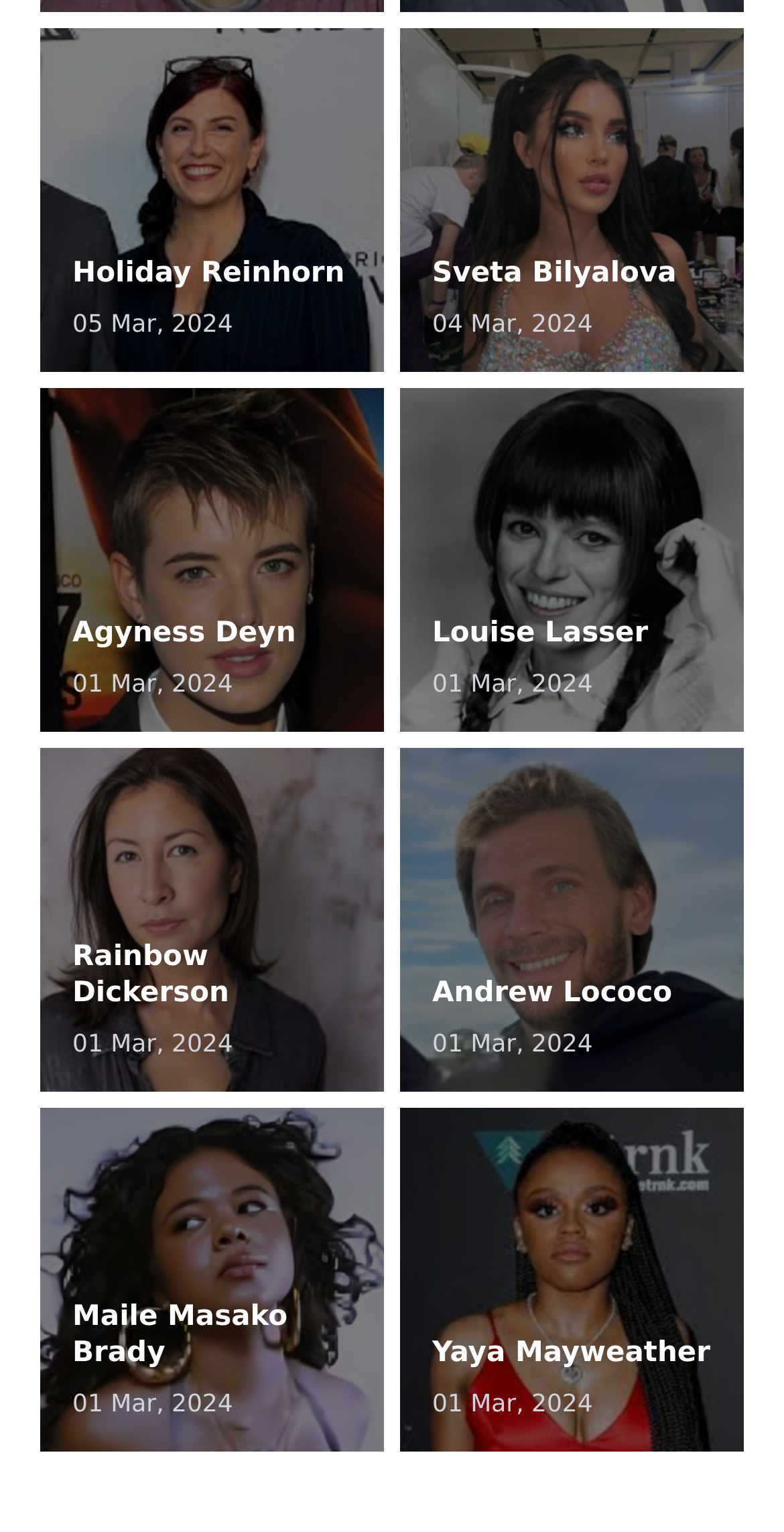Based on the element description: "Steering, Brake & Suspension Fluid", identify the UI element and provide its bounding box coordinates. Use four float numbers between 0 and 1, [left, top, right, bottom].

None